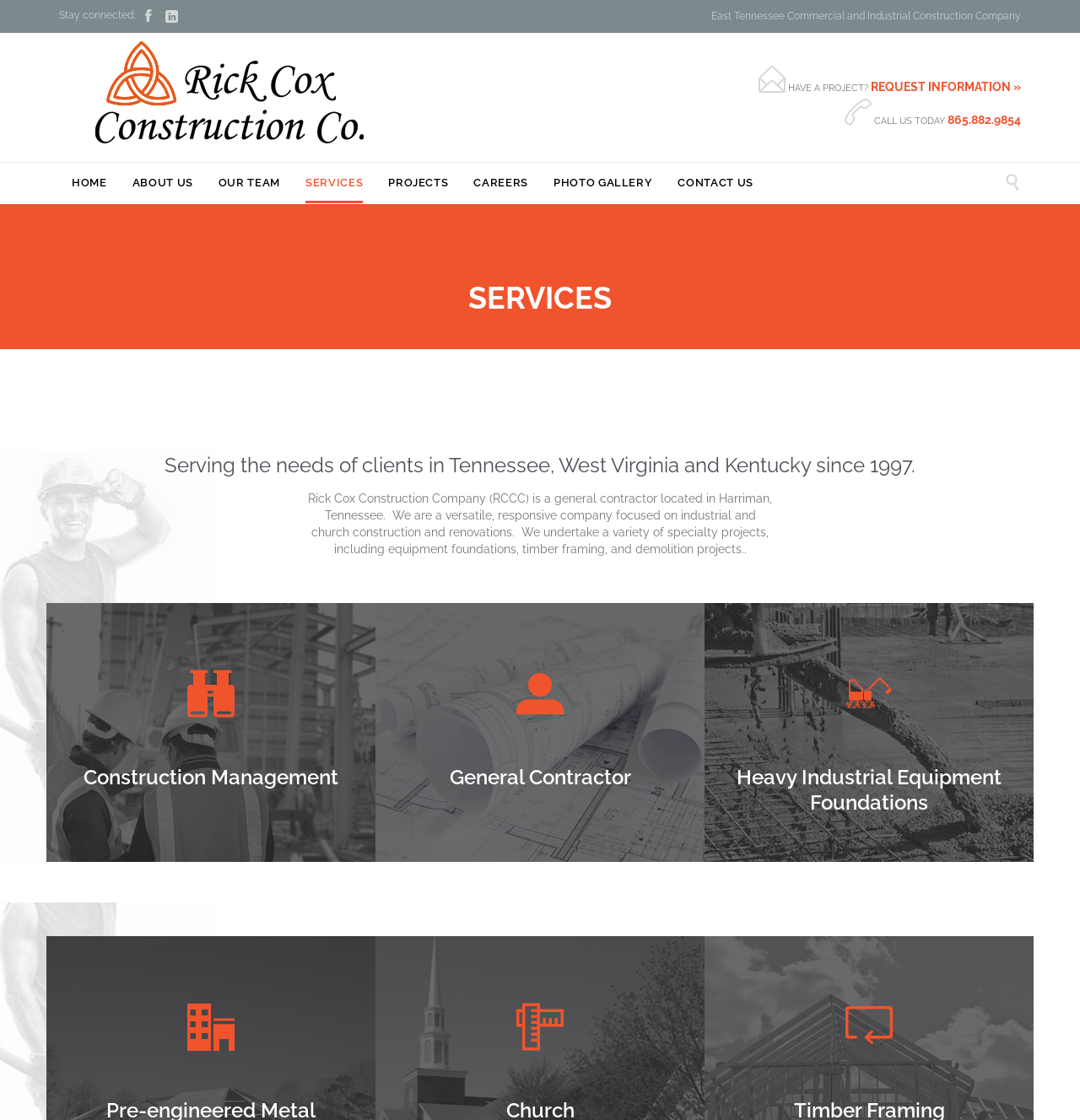In which states does Rick Cox Construction operate?
Refer to the image and provide a one-word or short phrase answer.

Tennessee, West Virginia, Kentucky